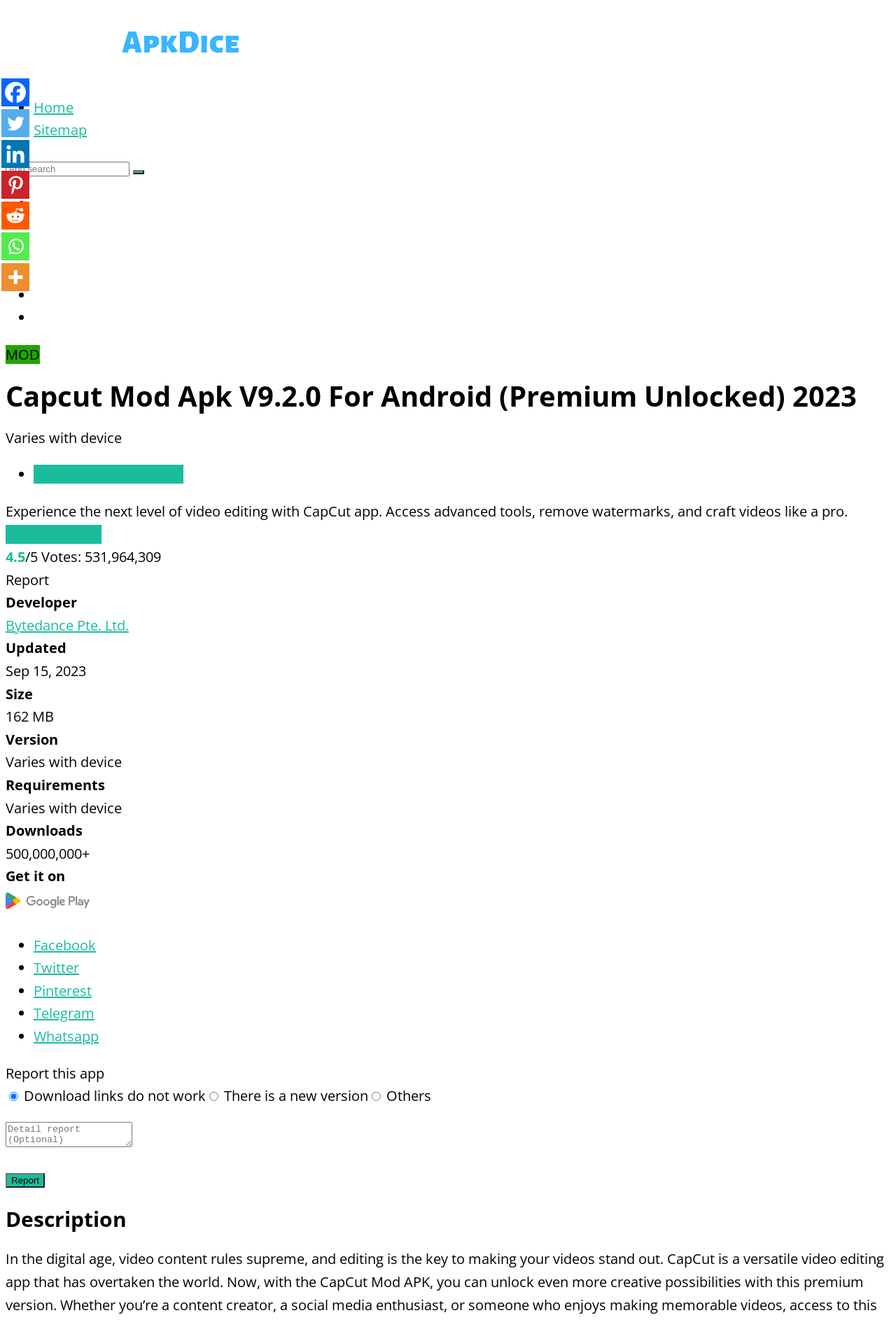What is the size of the app?
Provide an in-depth and detailed answer to the question.

The size of the app can be found in the section that displays the app's details, where it shows 'Size' followed by '162 MB'.